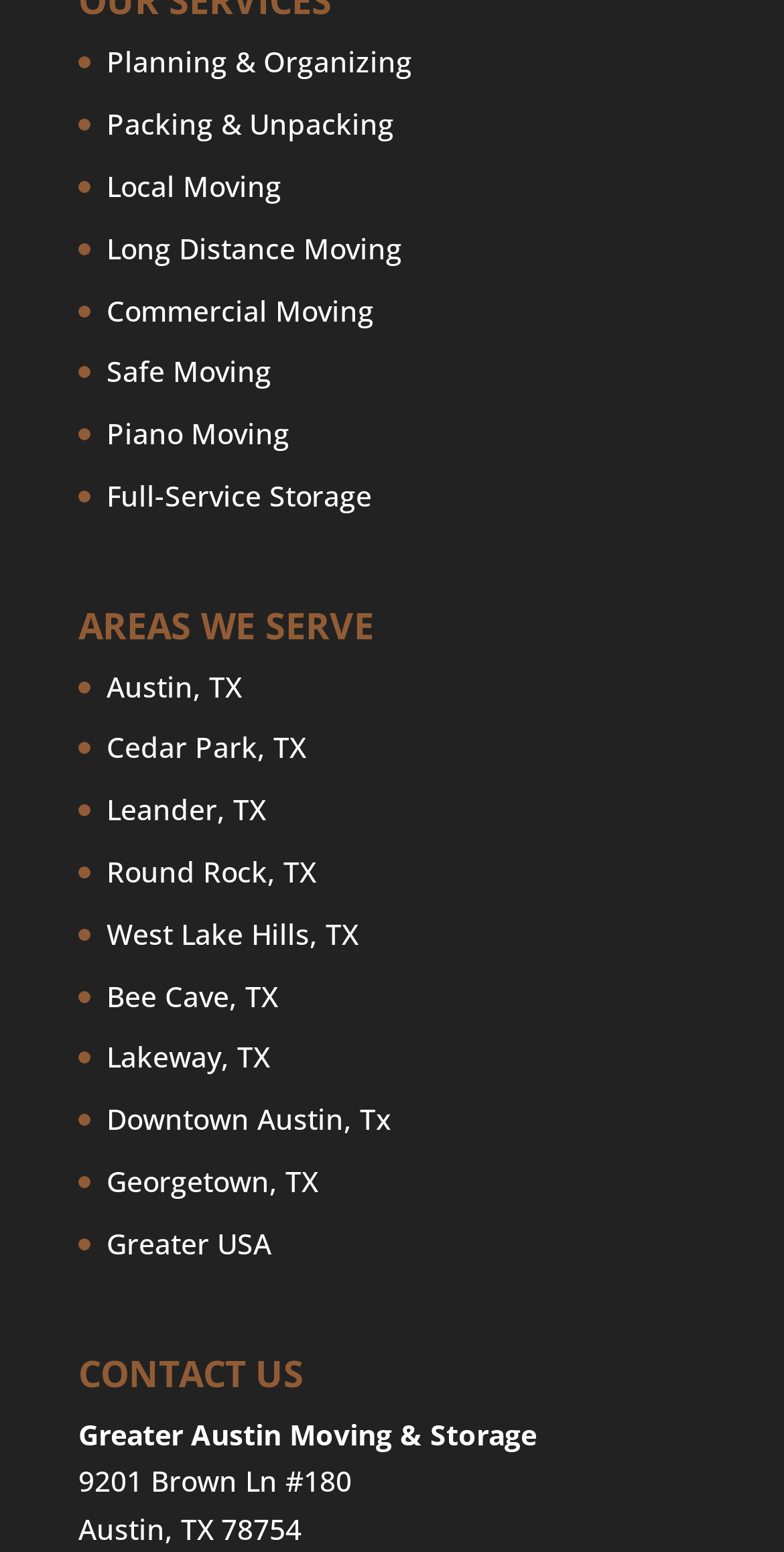Find the bounding box coordinates of the area to click in order to follow the instruction: "Get information about Full-Service Storage".

[0.136, 0.307, 0.474, 0.332]